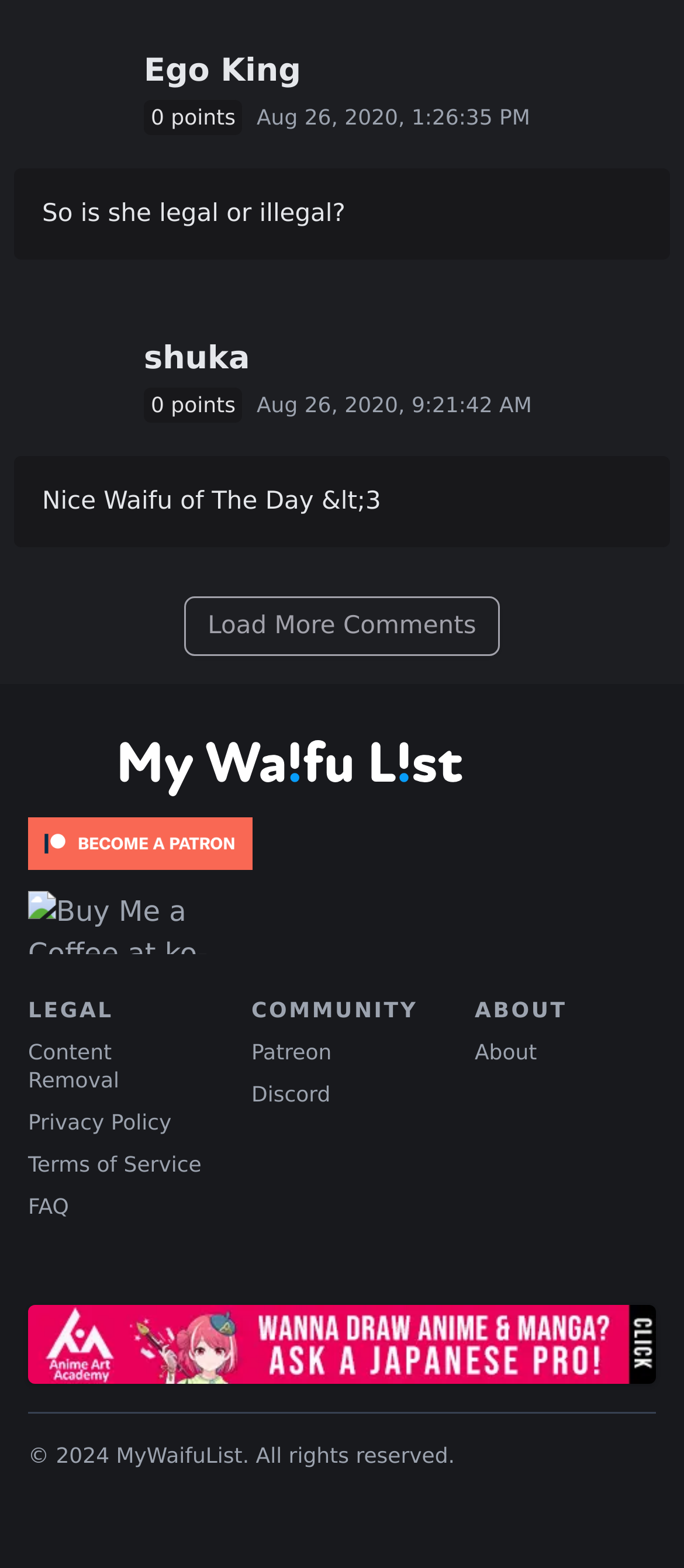Provide the bounding box coordinates of the HTML element described by the text: "Terms of Service".

[0.041, 0.734, 0.295, 0.75]